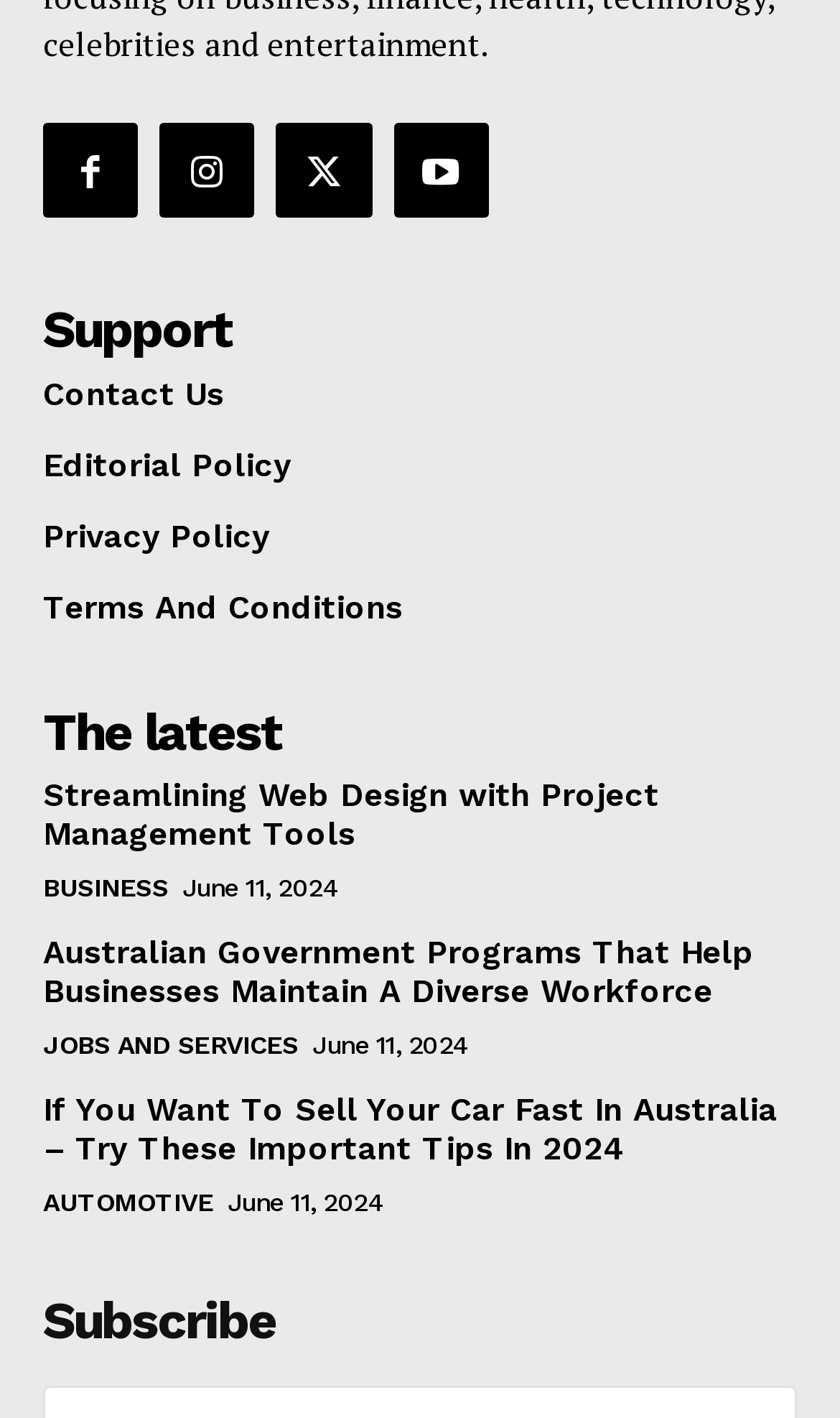Identify the bounding box coordinates of the region I need to click to complete this instruction: "Click on Contact Us".

[0.051, 0.264, 0.949, 0.292]